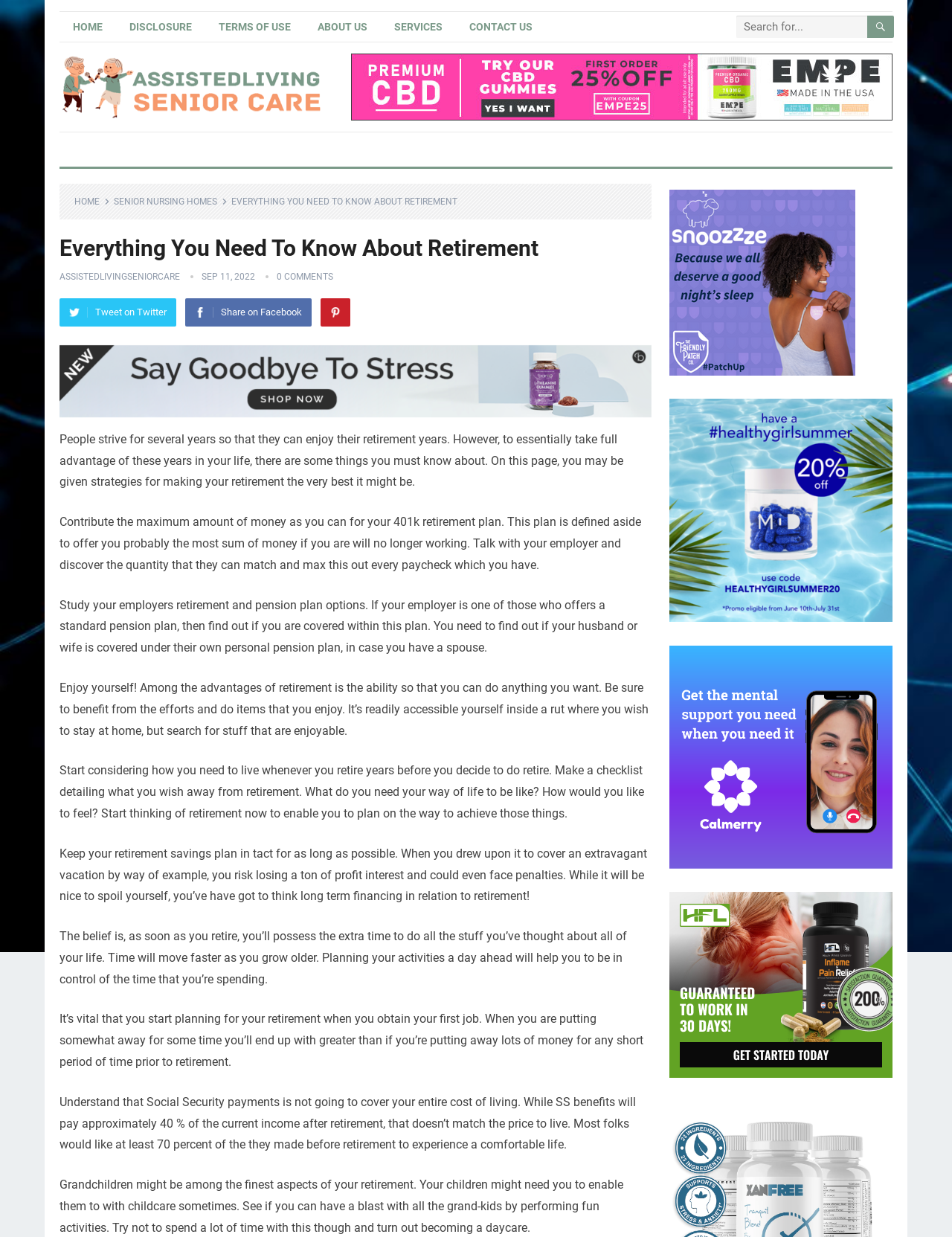Please determine the bounding box coordinates for the element that should be clicked to follow these instructions: "Explore pearl jewelry".

None